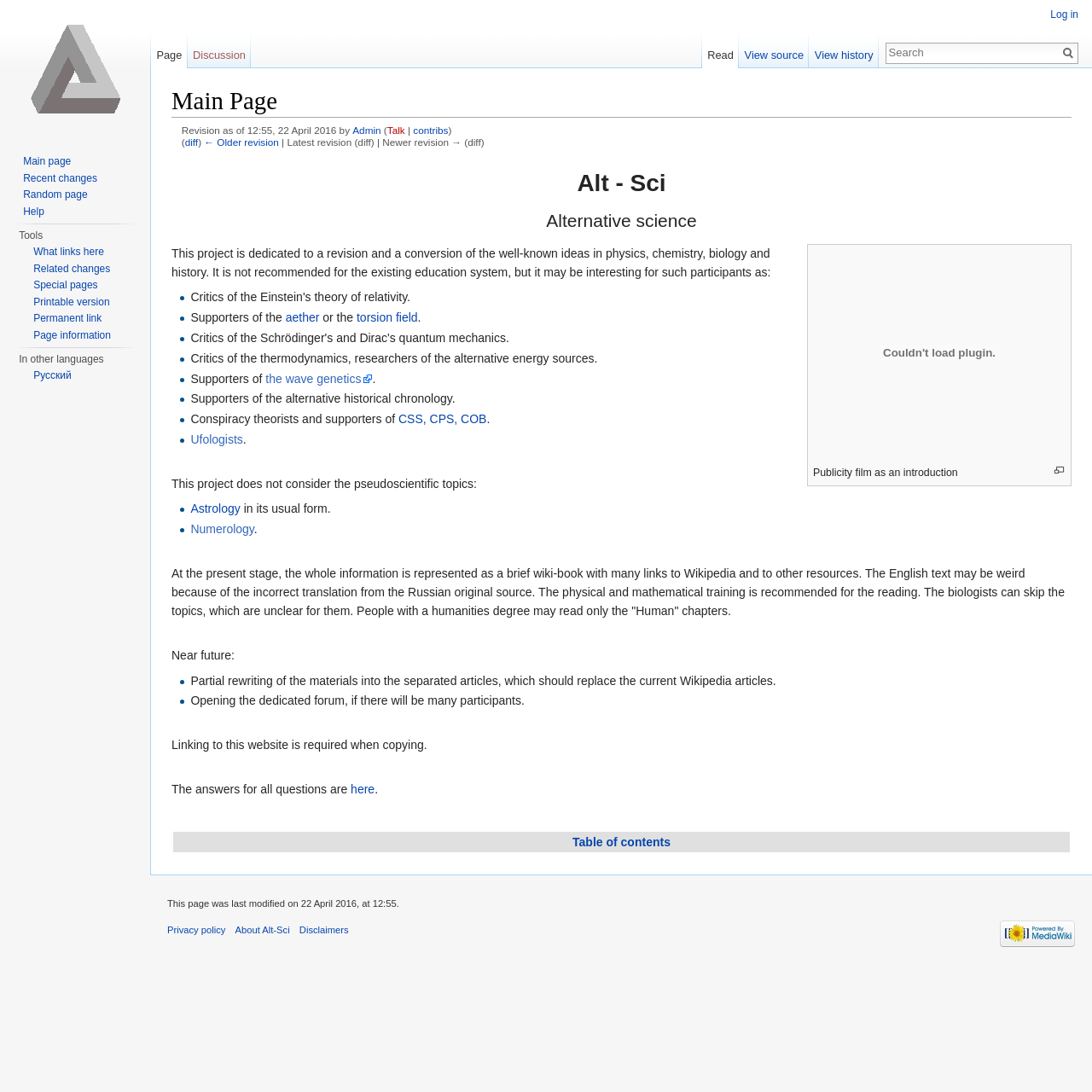Extract the bounding box for the UI element that matches this description: "Astrology".

[0.175, 0.459, 0.22, 0.472]